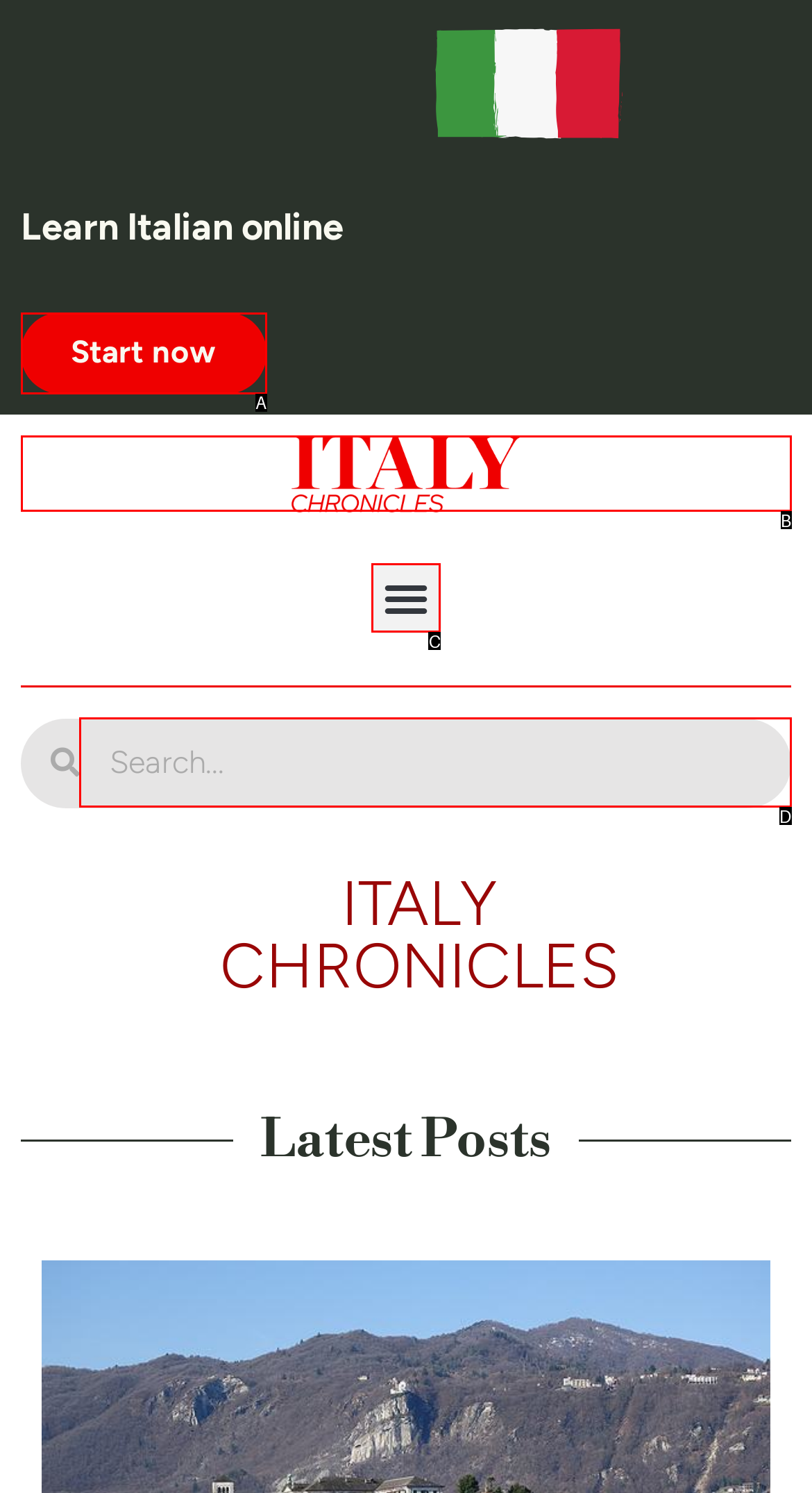Refer to the description: Lawyers and choose the option that best fits. Provide the letter of that option directly from the options.

None